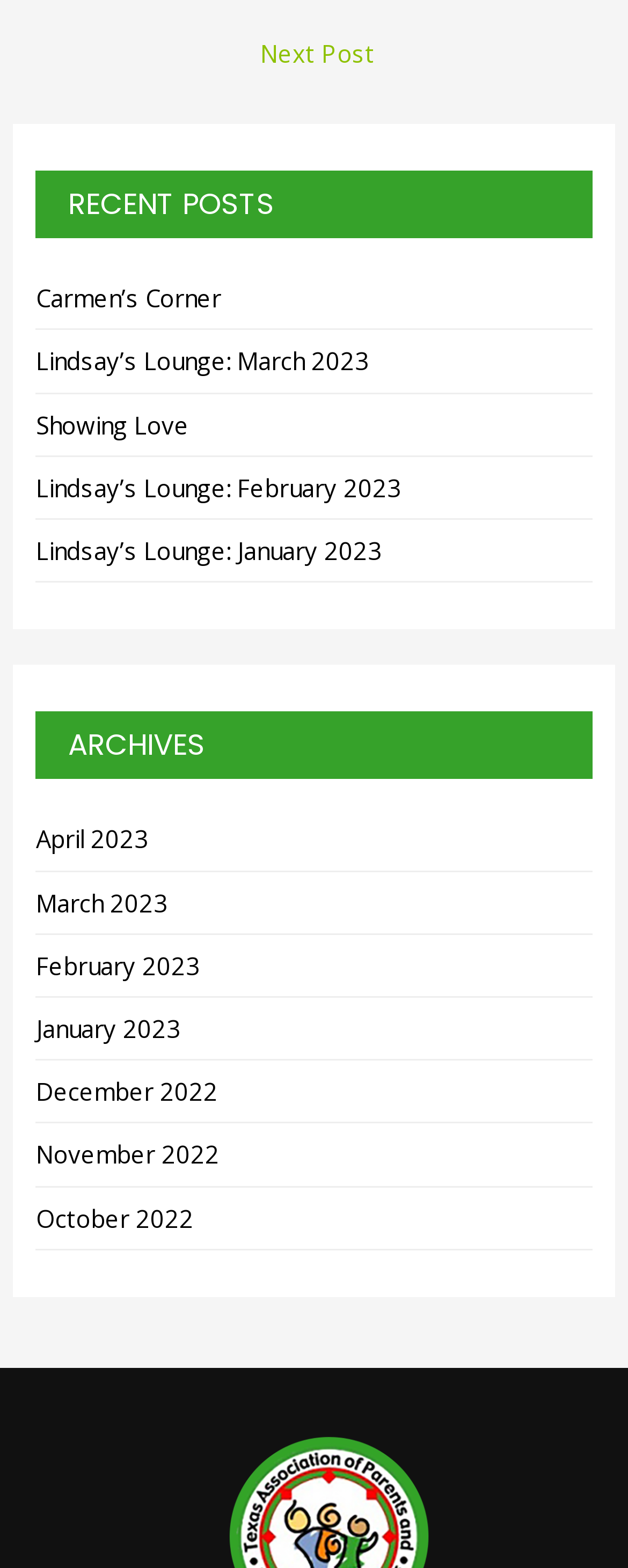Determine the bounding box coordinates for the element that should be clicked to follow this instruction: "Go to next post". The coordinates should be given as four float numbers between 0 and 1, in the format [left, top, right, bottom].

[0.025, 0.018, 0.985, 0.054]